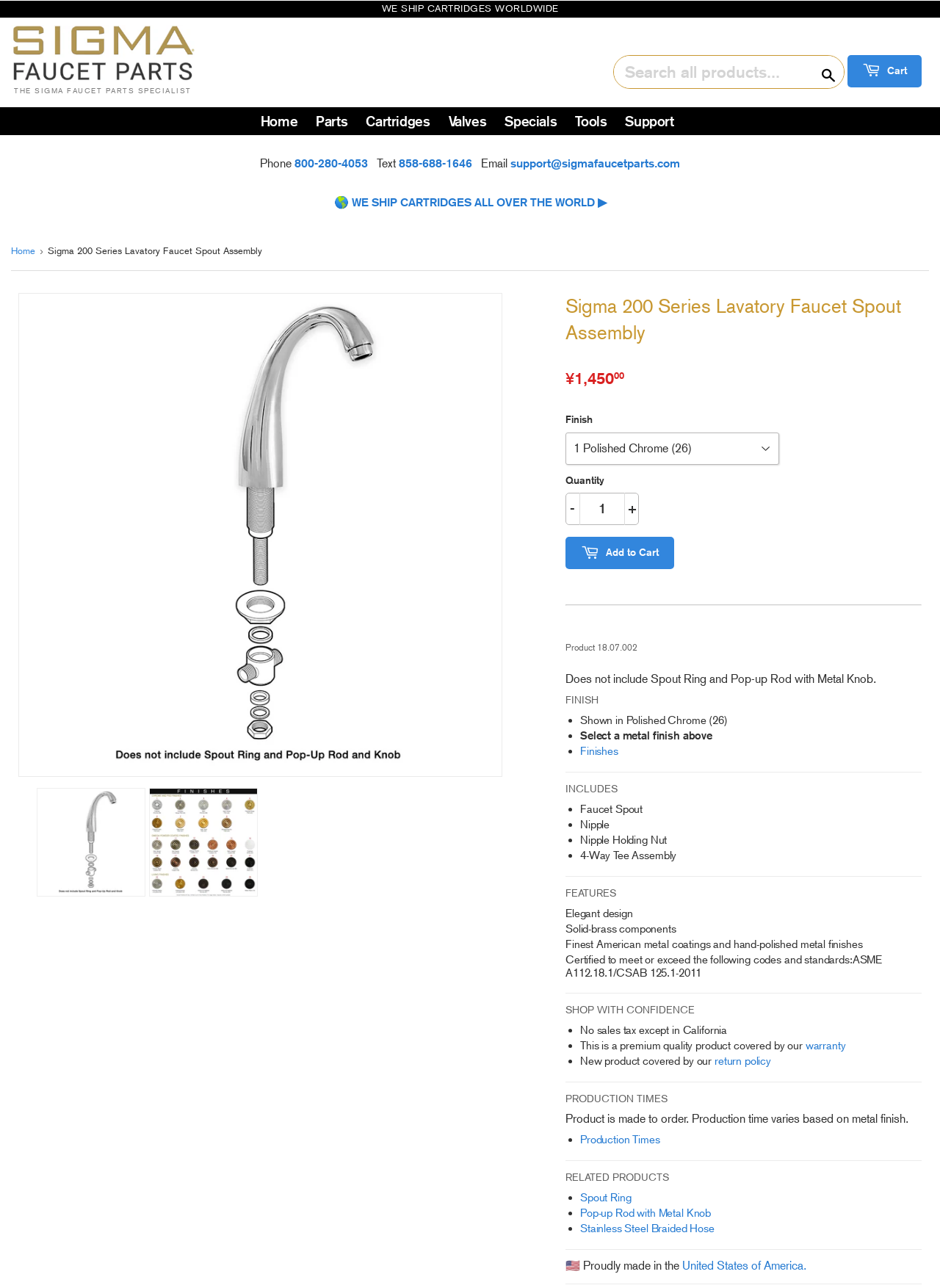What is included in the Sigma 200 Series Lavatory Faucet Spout Assembly?
Based on the content of the image, thoroughly explain and answer the question.

I found the list of included items by looking at the 'INCLUDES' section of the product information. The section lists the items that are included in the assembly.